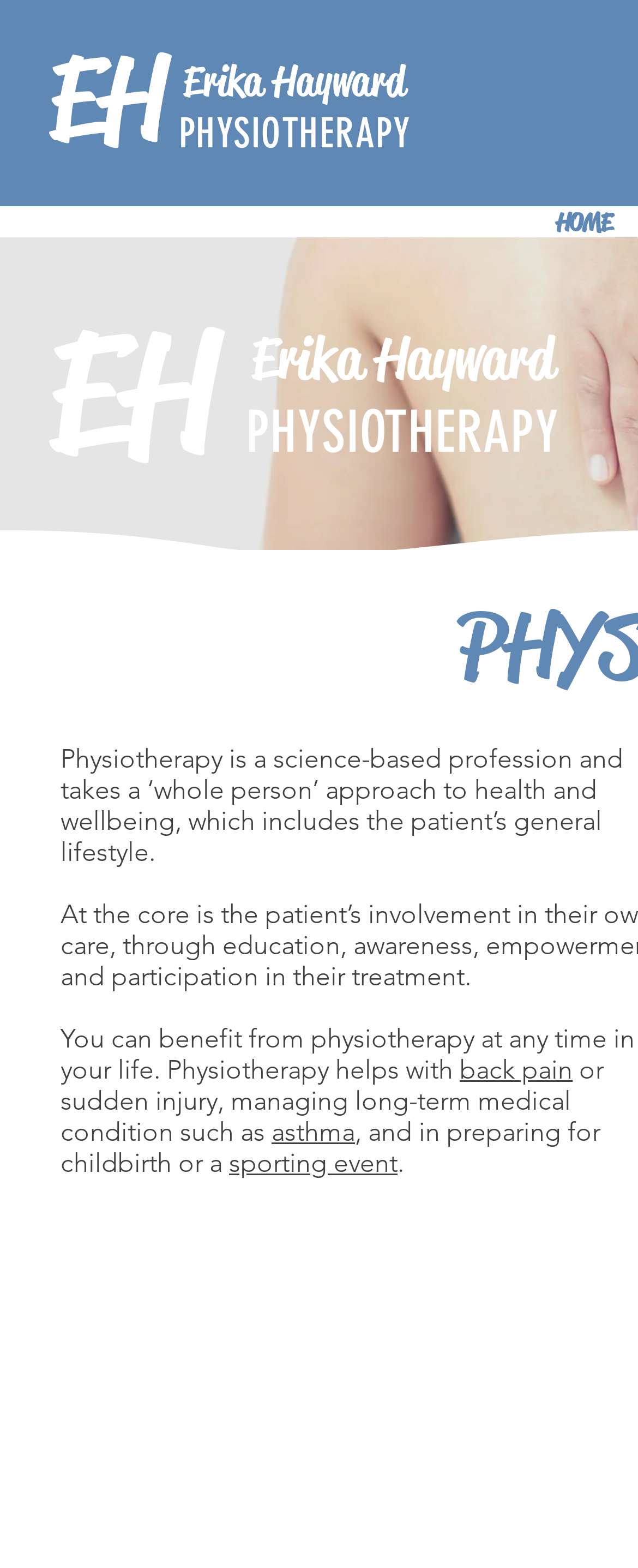Identify the bounding box of the HTML element described as: "asthma".

[0.426, 0.712, 0.556, 0.732]